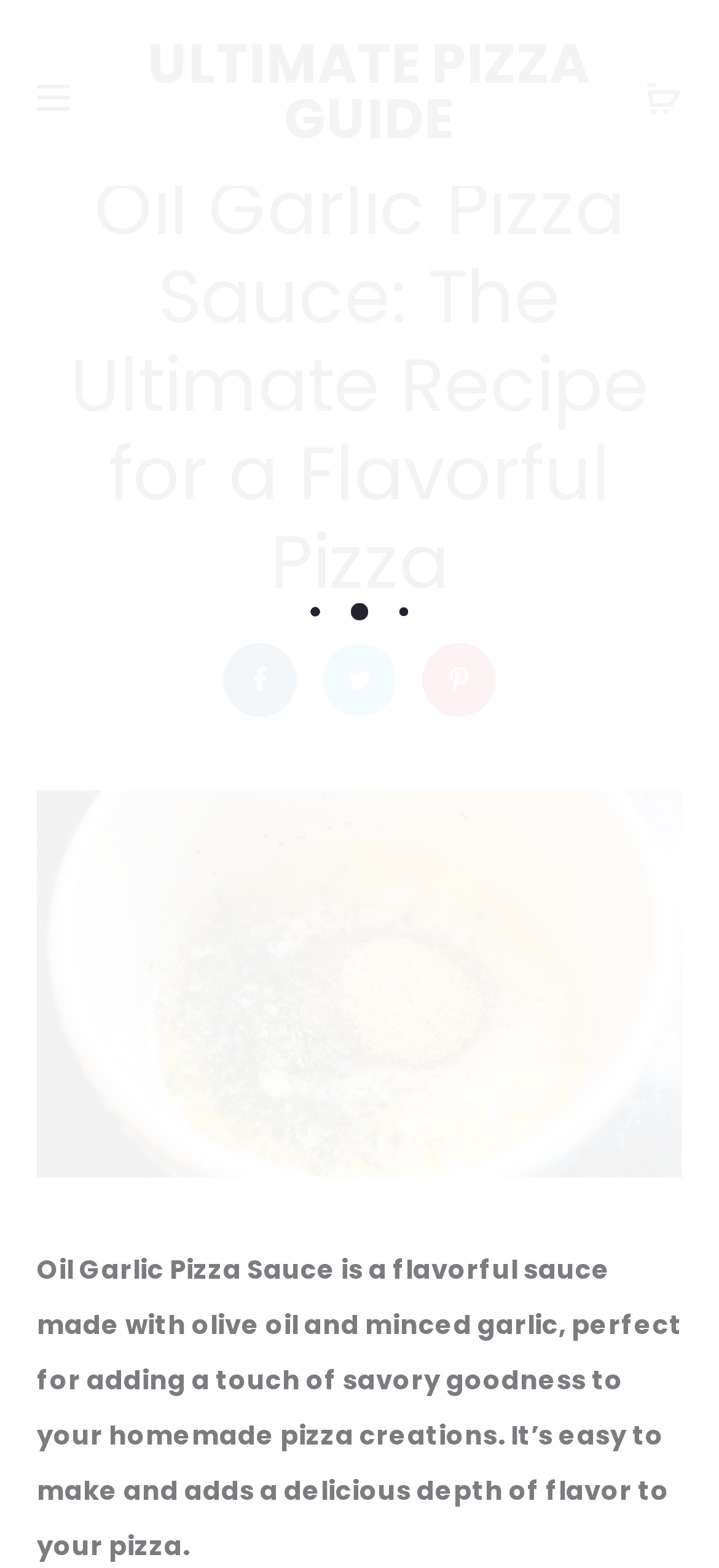How many links are in the top section of the webpage?
Please respond to the question thoroughly and include all relevant details.

There are three links in the top section of the webpage, which are represented by the elements with bounding box coordinates [0.205, 0.024, 0.821, 0.094], [0.897, 0.044, 0.949, 0.079], and [0.231, 0.062, 0.413, 0.081], and are likely links to related pizza recipes or resources.